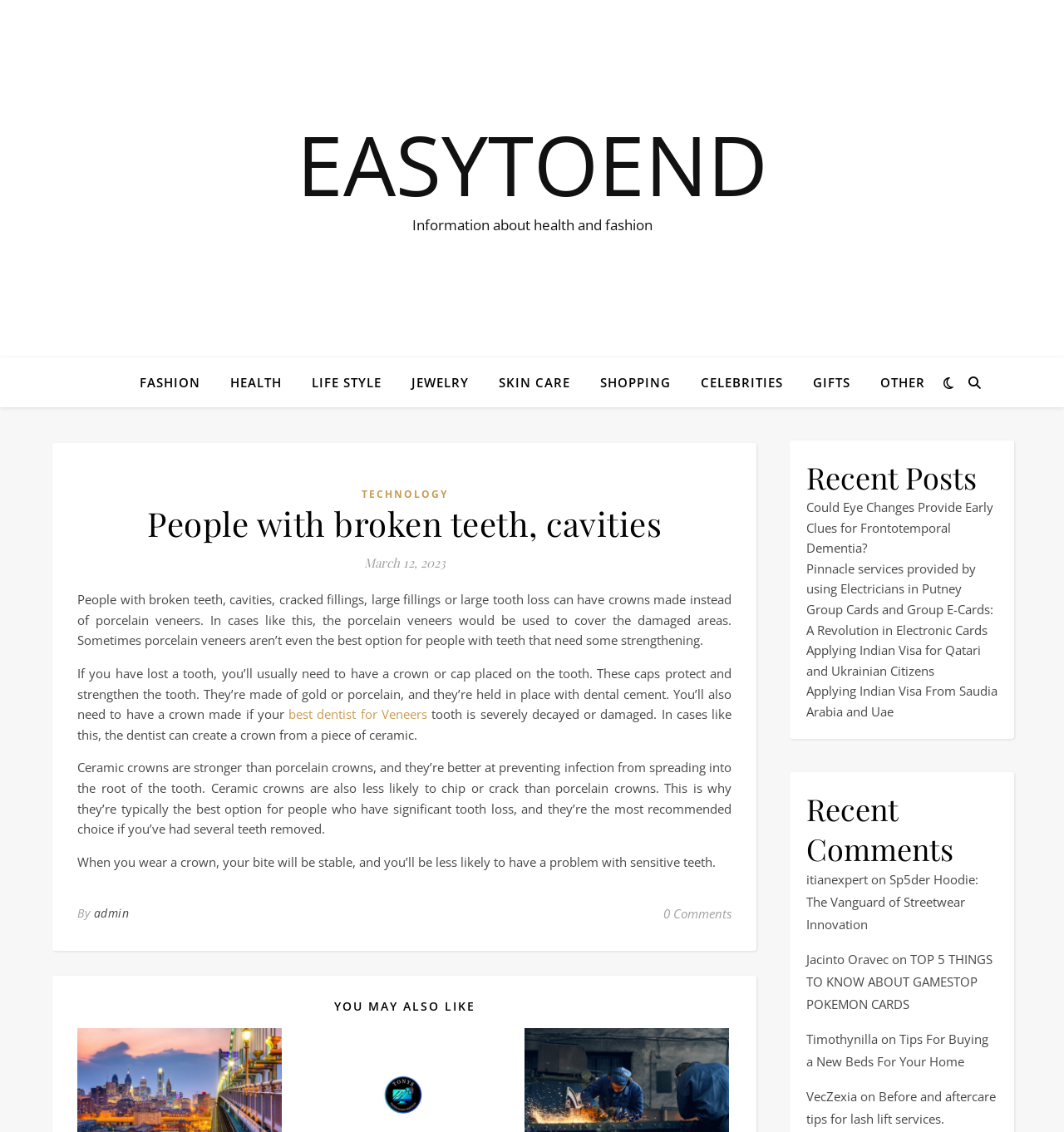Identify the bounding box coordinates for the region to click in order to carry out this instruction: "Learn about ceramic crowns". Provide the coordinates using four float numbers between 0 and 1, formatted as [left, top, right, bottom].

[0.073, 0.671, 0.688, 0.739]